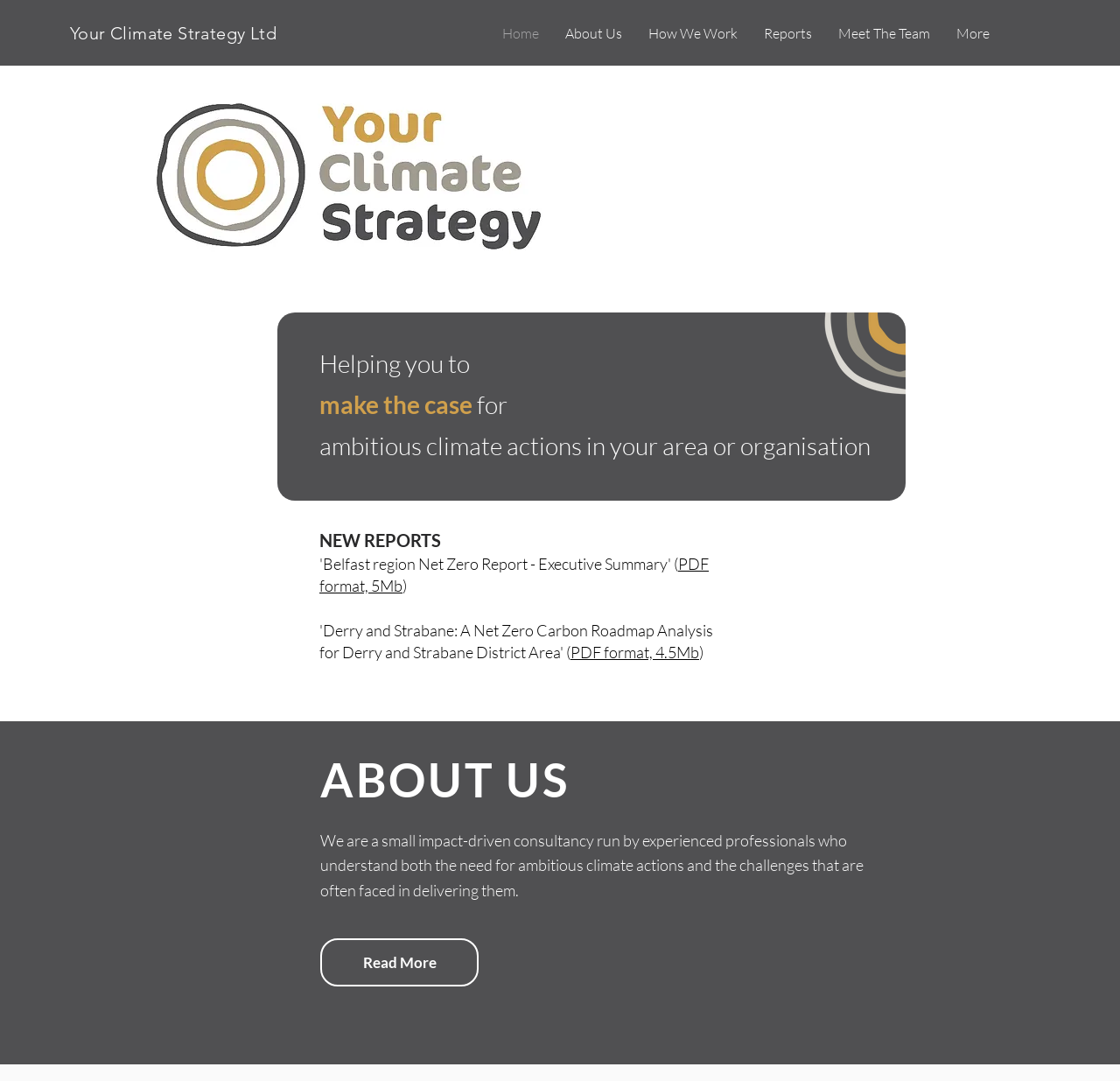Please find the bounding box coordinates of the element's region to be clicked to carry out this instruction: "Download the report in PDF format".

[0.285, 0.513, 0.633, 0.551]